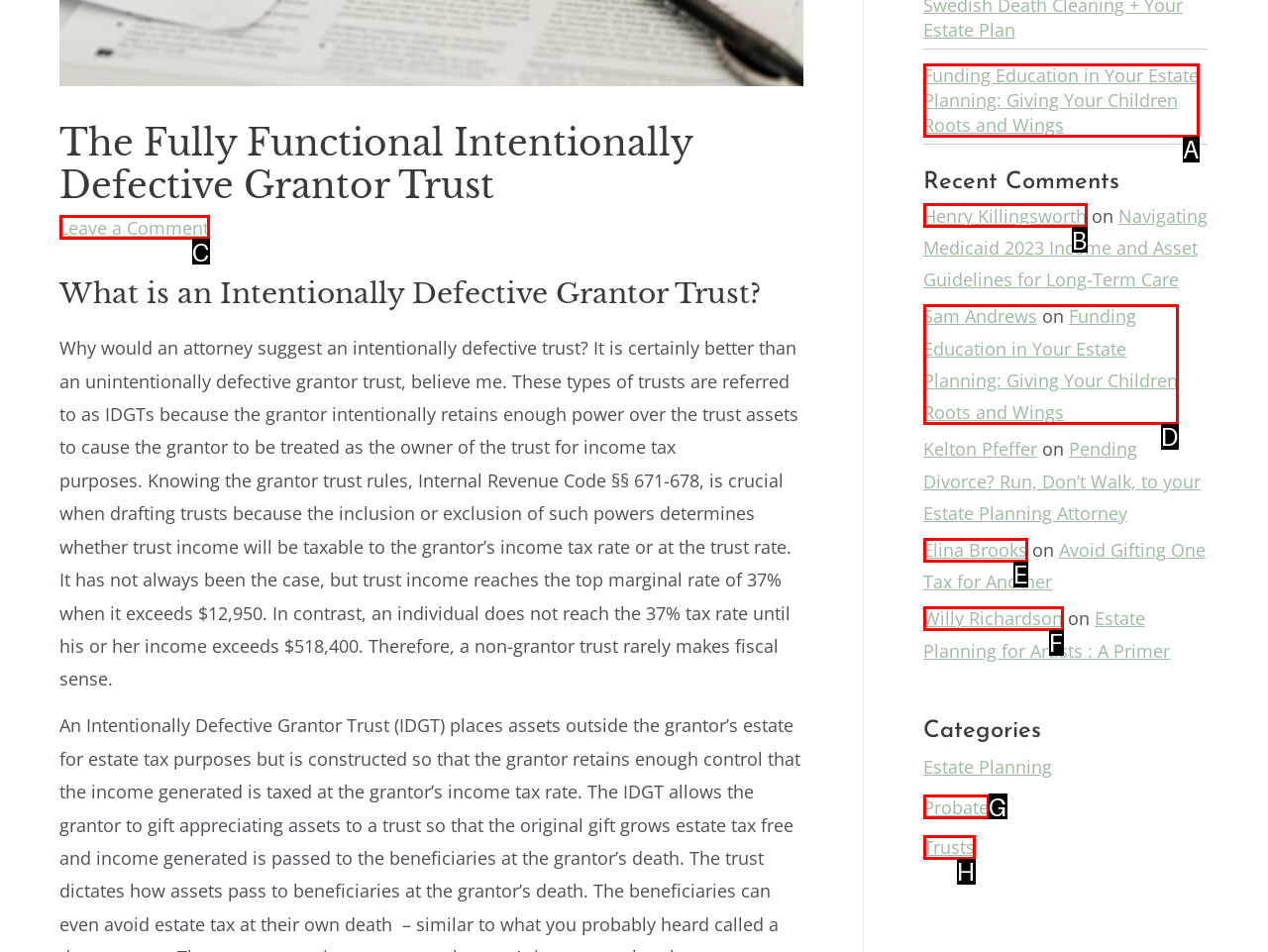Which HTML element matches the description: Trusts?
Reply with the letter of the correct choice.

H